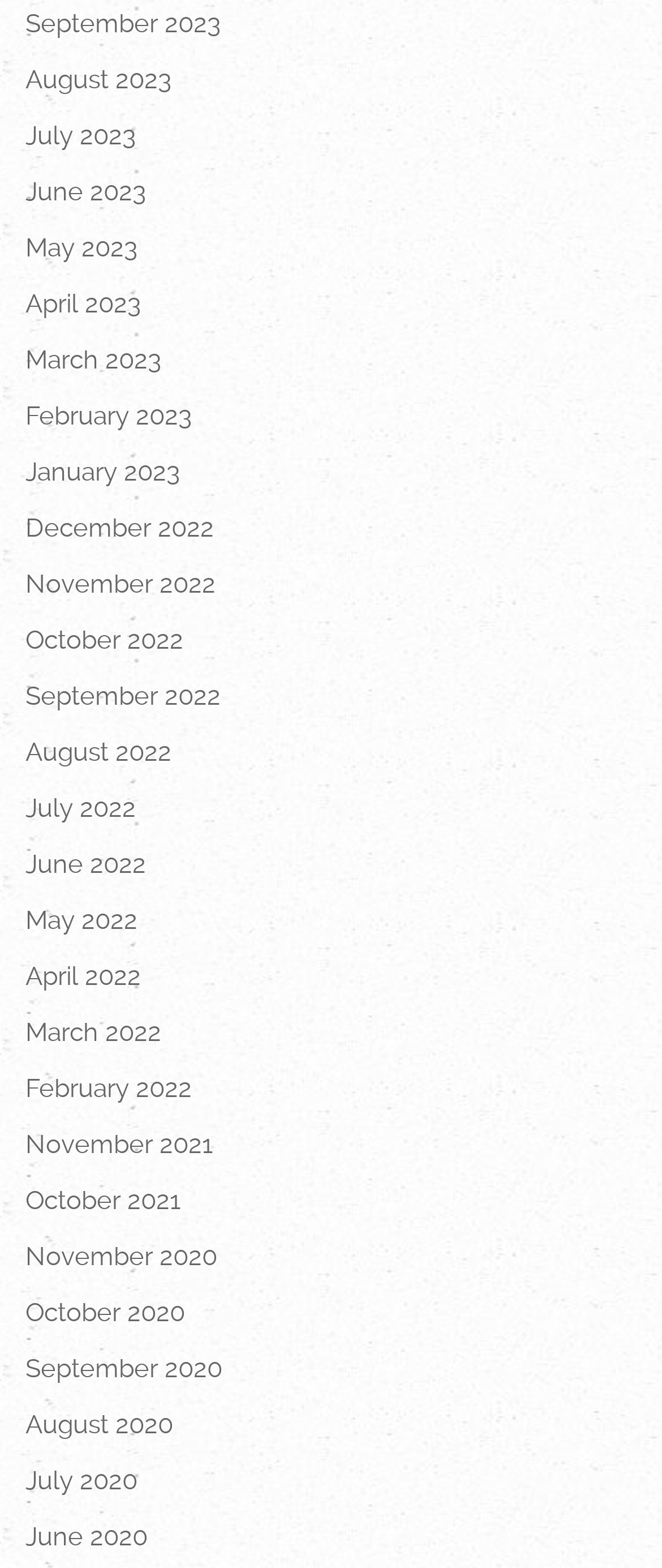Identify the bounding box coordinates of the region that needs to be clicked to carry out this instruction: "view August 2023". Provide these coordinates as four float numbers ranging from 0 to 1, i.e., [left, top, right, bottom].

[0.038, 0.034, 0.913, 0.07]